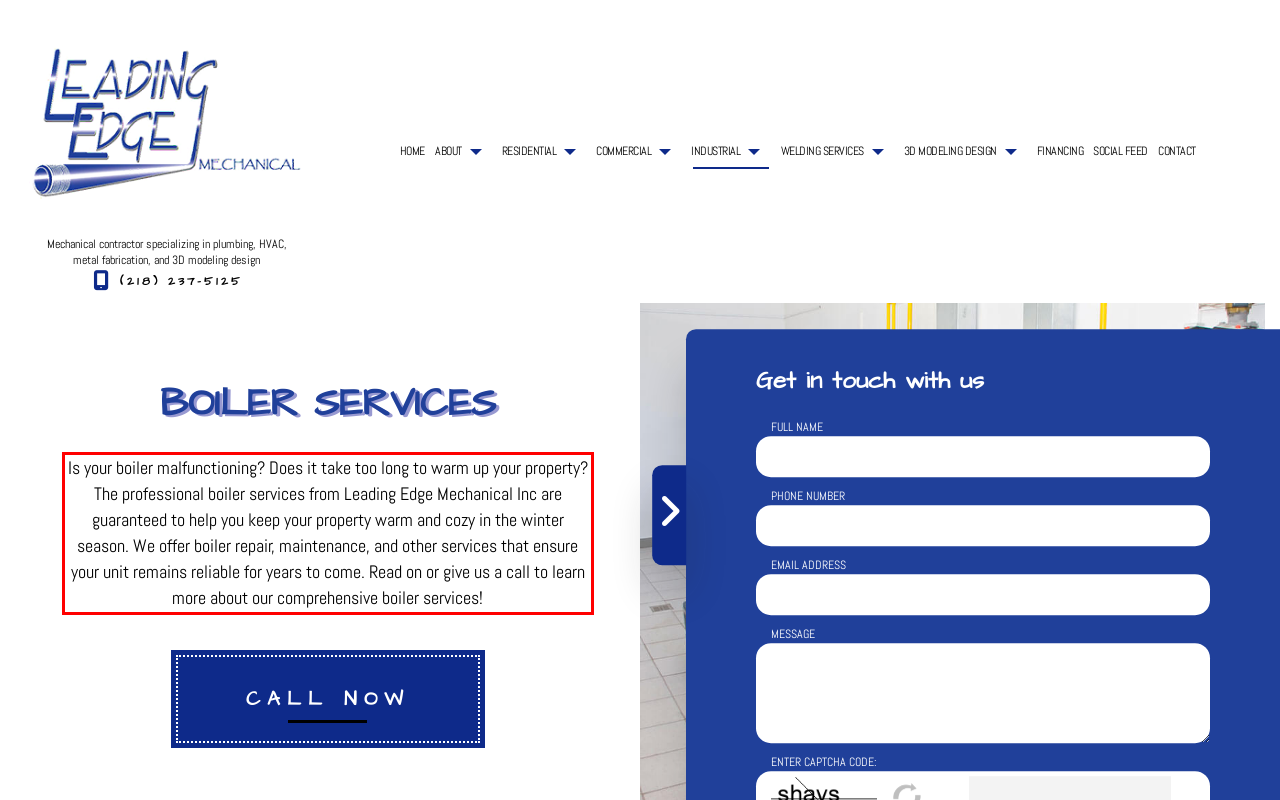Please look at the webpage screenshot and extract the text enclosed by the red bounding box.

Is your boiler malfunctioning? Does it take too long to warm up your property? The professional boiler services from Leading Edge Mechanical Inc are guaranteed to help you keep your property warm and cozy in the winter season. We offer boiler repair, maintenance, and other services that ensure your unit remains reliable for years to come. Read on or give us a call to learn more about our comprehensive boiler services!